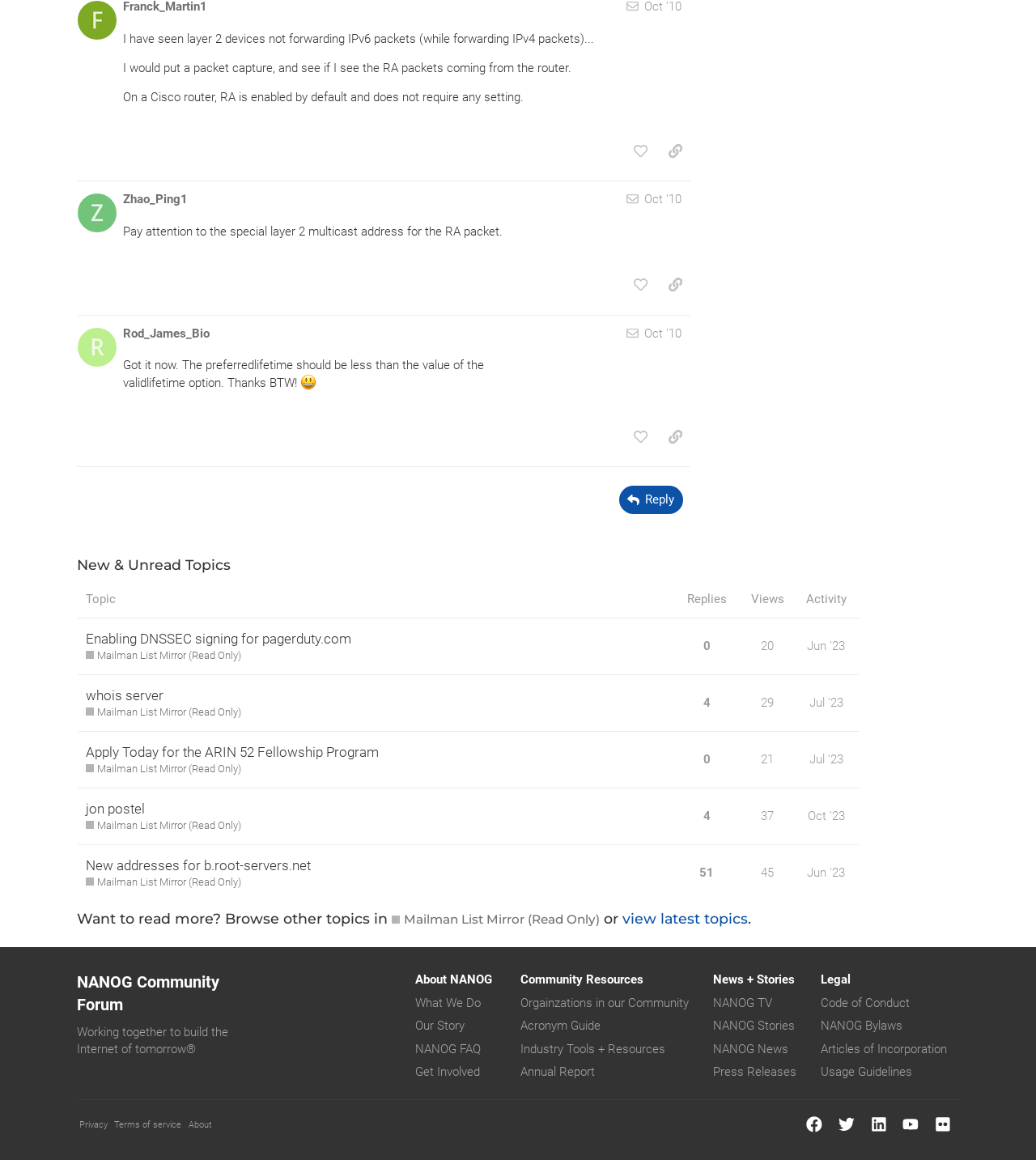What is the topic of post #6?
Using the details from the image, give an elaborate explanation to answer the question.

Based on the content of post #6, it appears to be discussing layer 2 devices and their behavior with IPv6 packets.